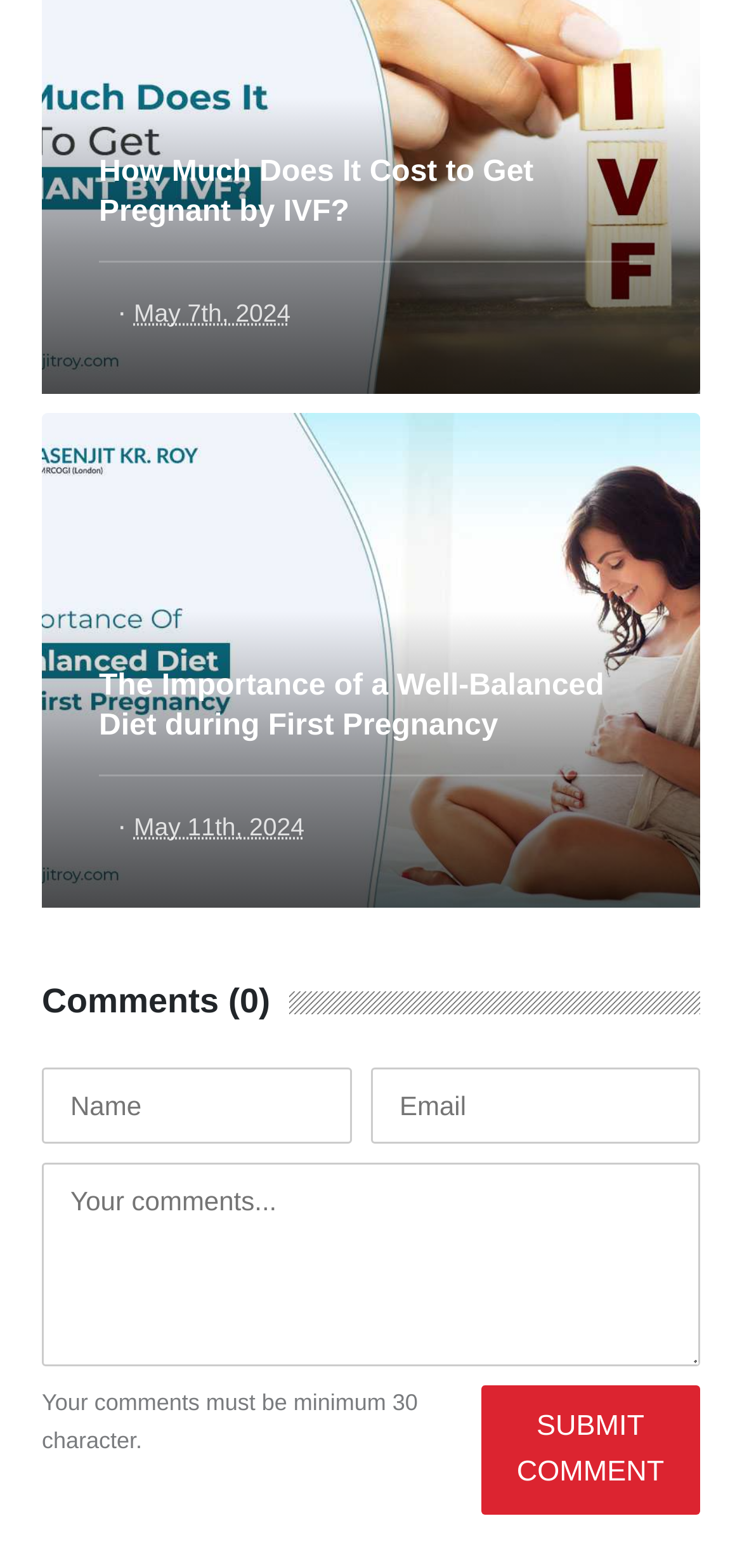Please find the bounding box for the UI element described by: "name="guest_comment" placeholder="Your comments..."".

[0.056, 0.74, 0.944, 0.871]